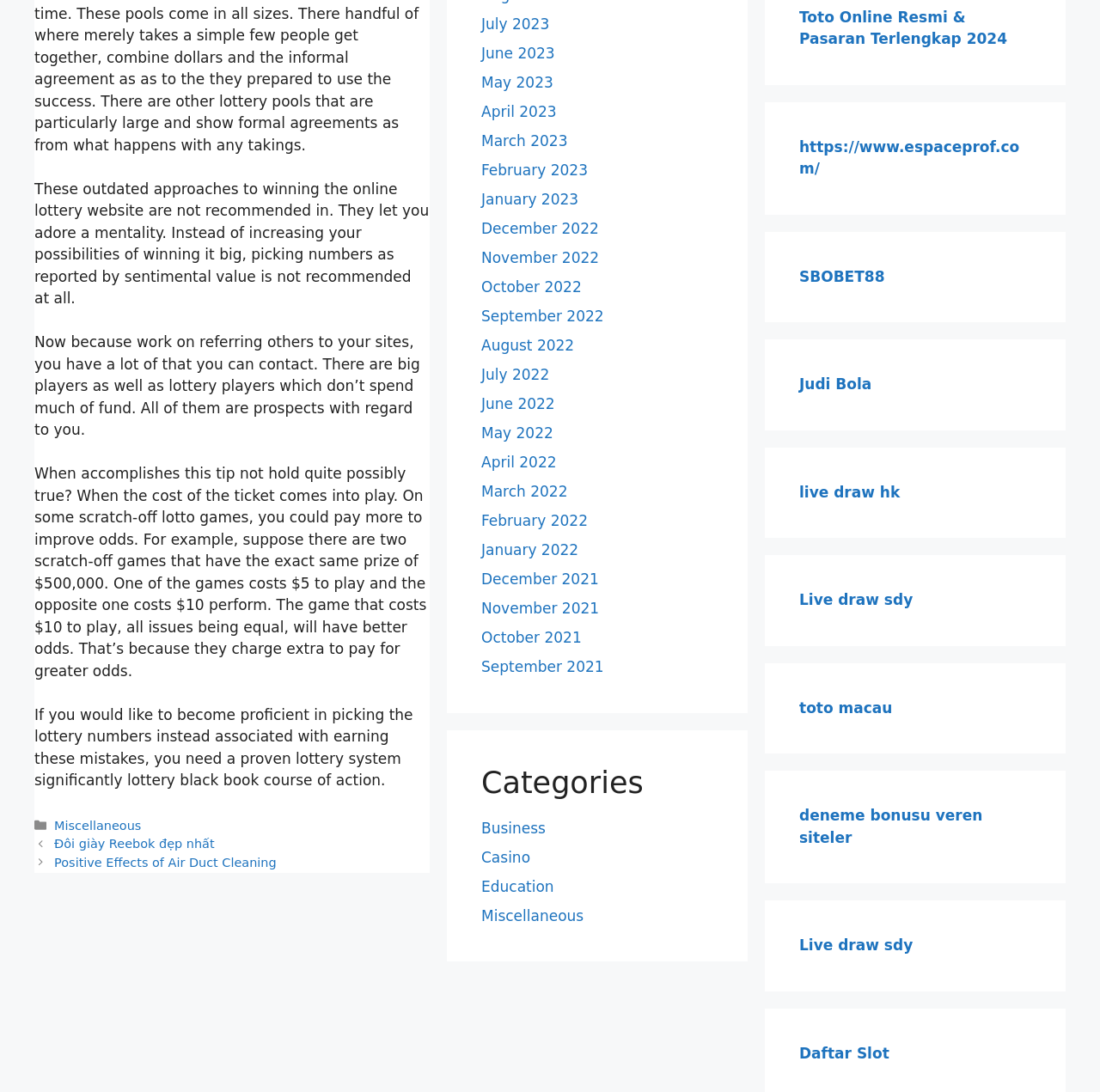Identify the bounding box coordinates for the UI element mentioned here: "Đôi giày Reebok đẹp nhất". Provide the coordinates as four float values between 0 and 1, i.e., [left, top, right, bottom].

[0.081, 0.984, 0.226, 0.997]